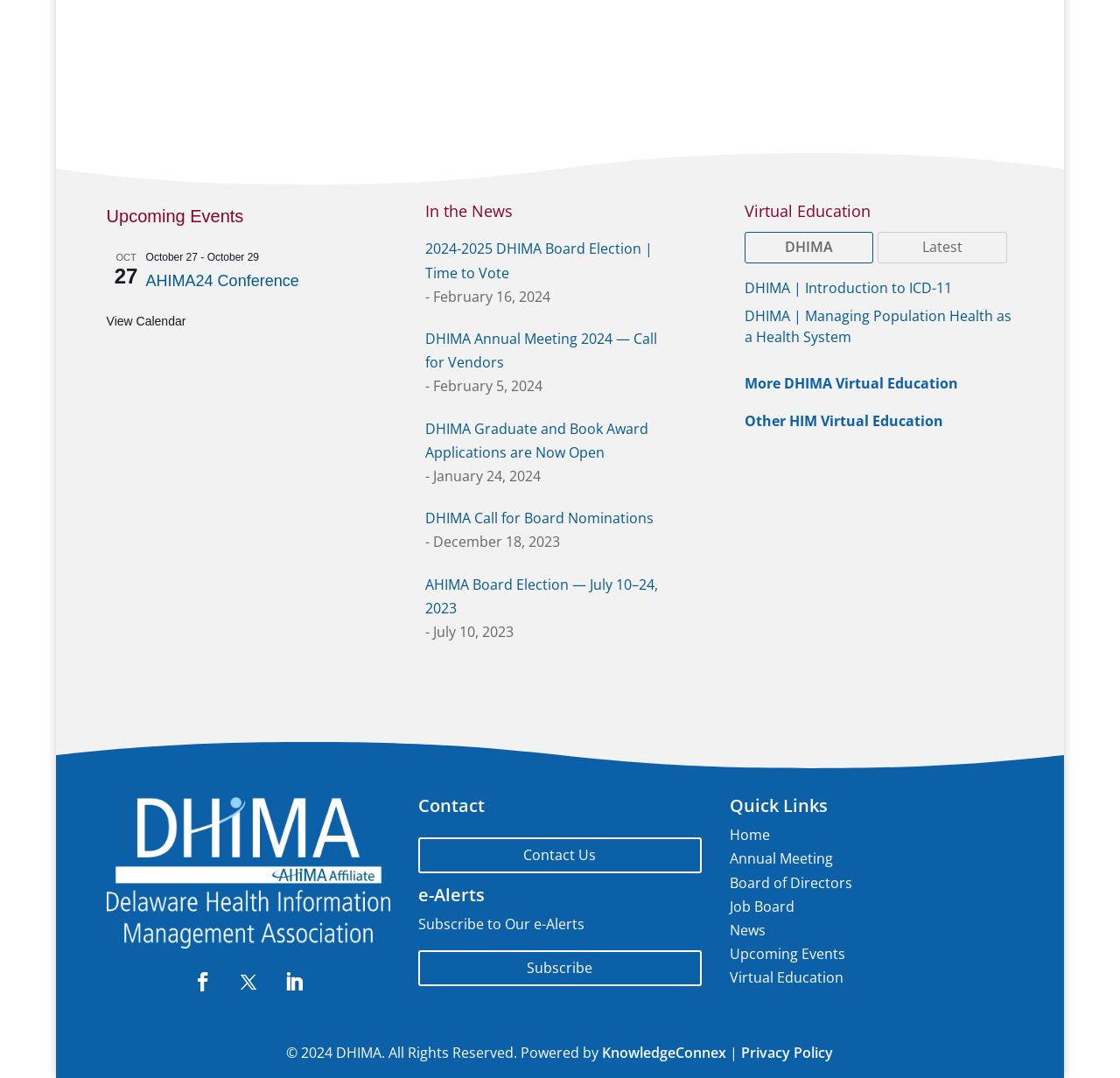What is the title of the upcoming event?
Deliver a detailed and extensive answer to the question.

I found the title of the upcoming event by looking at the heading 'Upcoming Events' and then finding the article element with the heading 'AHIMA24 Conference'.